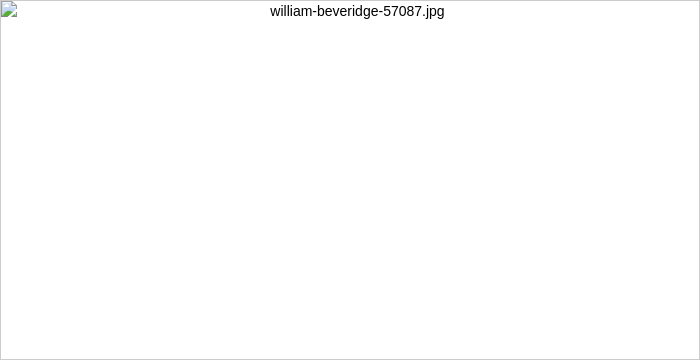What honors did Beveridge graduate with?
Provide a well-explained and detailed answer to the question.

As mentioned in the caption, Beveridge graduated with first-class honors from Balliol College, University of Oxford, which highlights his academic achievement.